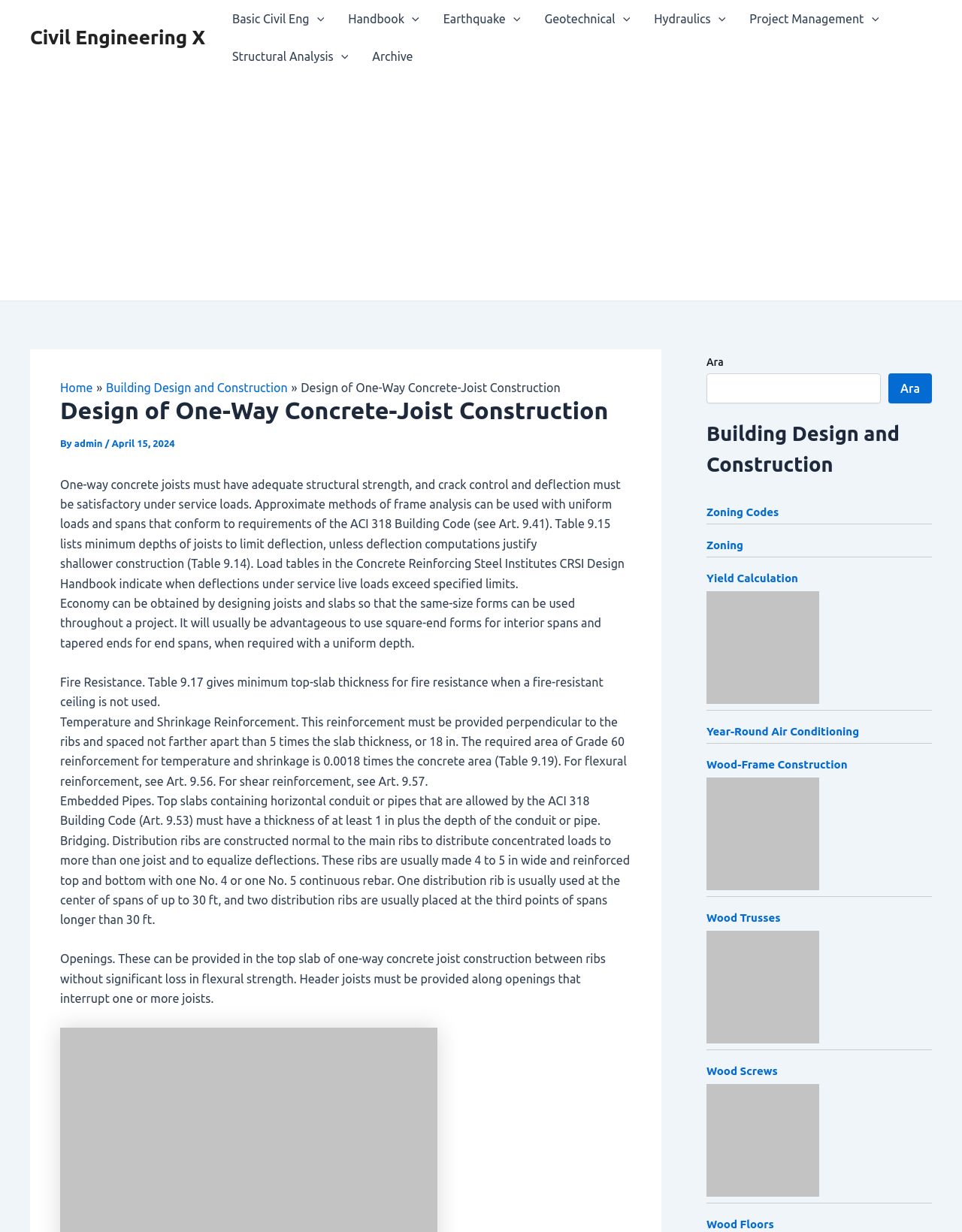Use one word or a short phrase to answer the question provided: 
How many links are there in the 'Building Design and Construction' section?

9